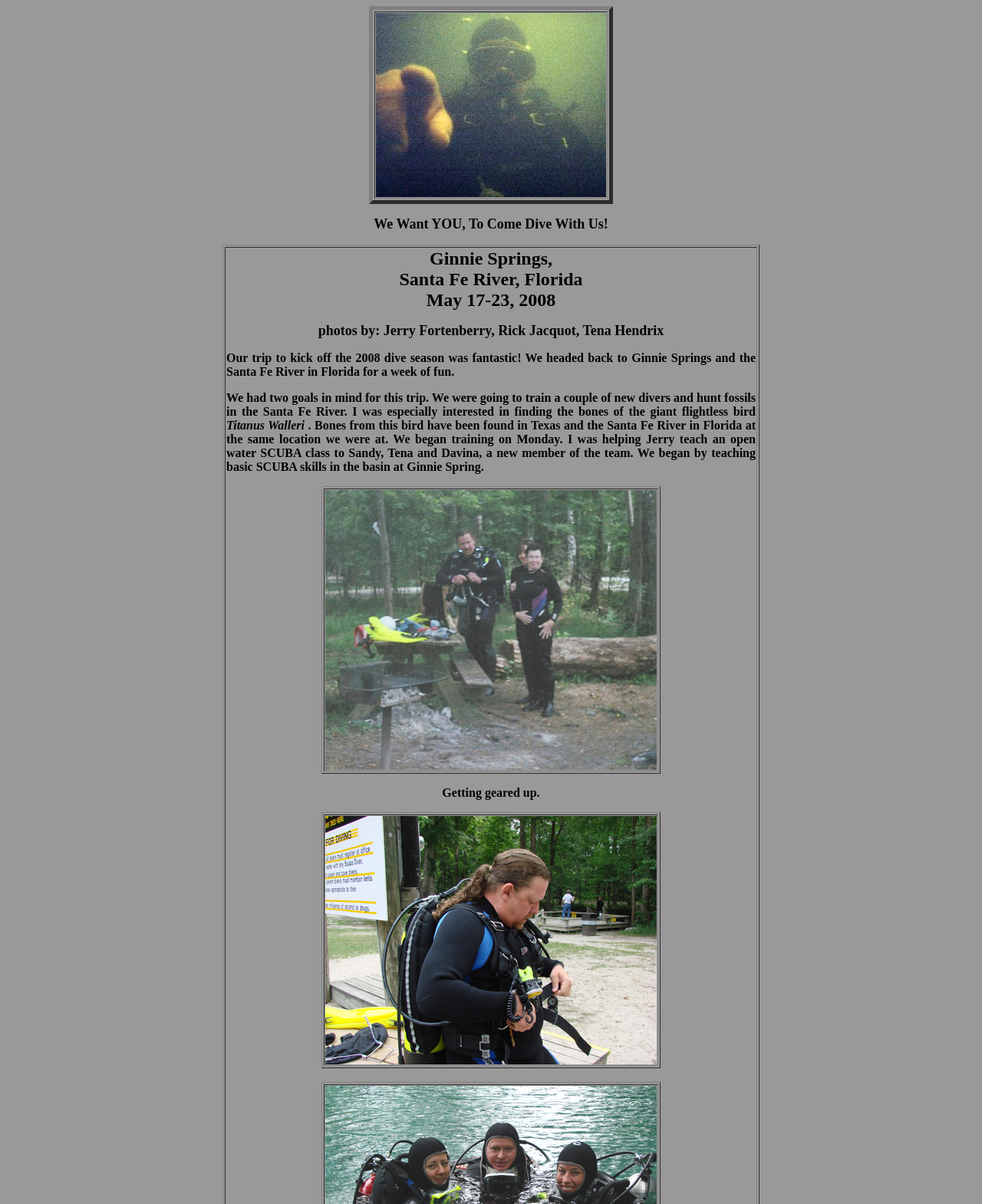Provide a brief response to the question below using a single word or phrase: 
How many layout tables are there on this webpage?

Three